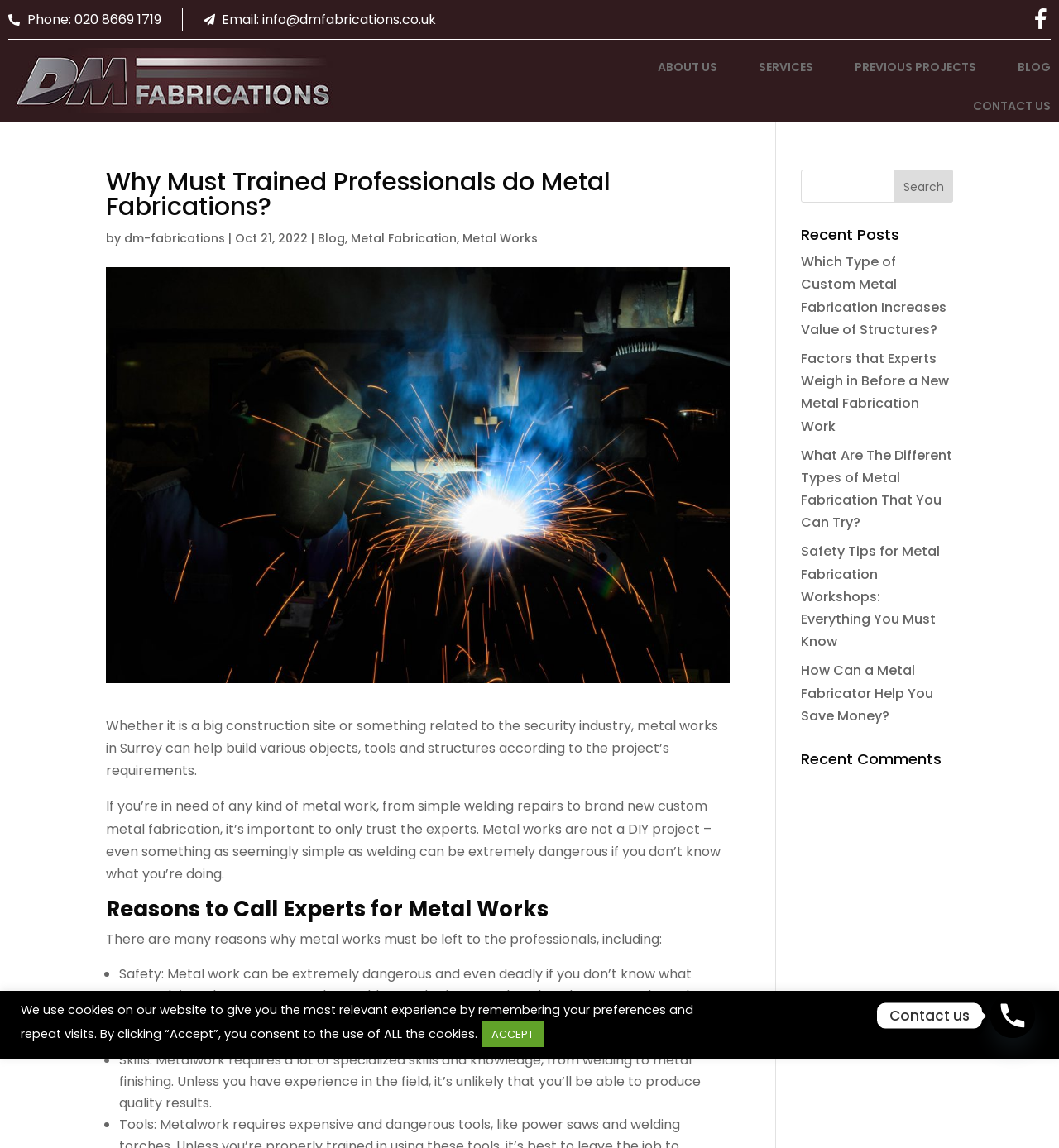Describe all the significant parts and information present on the webpage.

This webpage appears to be a blog or informational website focused on metal fabrication and welding services. At the top of the page, there is a header section with the company's logo, phone number, email address, and social media links. Below the header, there is a navigation menu with links to different sections of the website, including "About Us", "Services", "Previous Projects", "Blog", and "Contact Us".

The main content of the page is divided into several sections. The first section has a heading "Why Must Trained Professionals do Metal Fabrications?" and features an image related to metal works. Below the image, there is a paragraph of text discussing the importance of hiring professionals for metal fabrication and welding services.

The next section has a heading "Reasons to Call Experts for Metal Works" and lists several reasons why metal works should be left to professionals, including safety and specialized skills. Each reason is marked with a bullet point and has a brief description.

On the right side of the page, there is a search bar with a search button. Below the search bar, there is a section titled "Recent Posts" with links to several blog articles related to metal fabrication. Further down, there is a section titled "Recent Comments".

At the bottom of the page, there is a cookie consent notification with an "Accept" button. On the right side of the footer, there is a contact section with a phone number and a link to contact the company.

Overall, the webpage appears to be a professional and informative resource for individuals and businesses looking for metal fabrication and welding services.